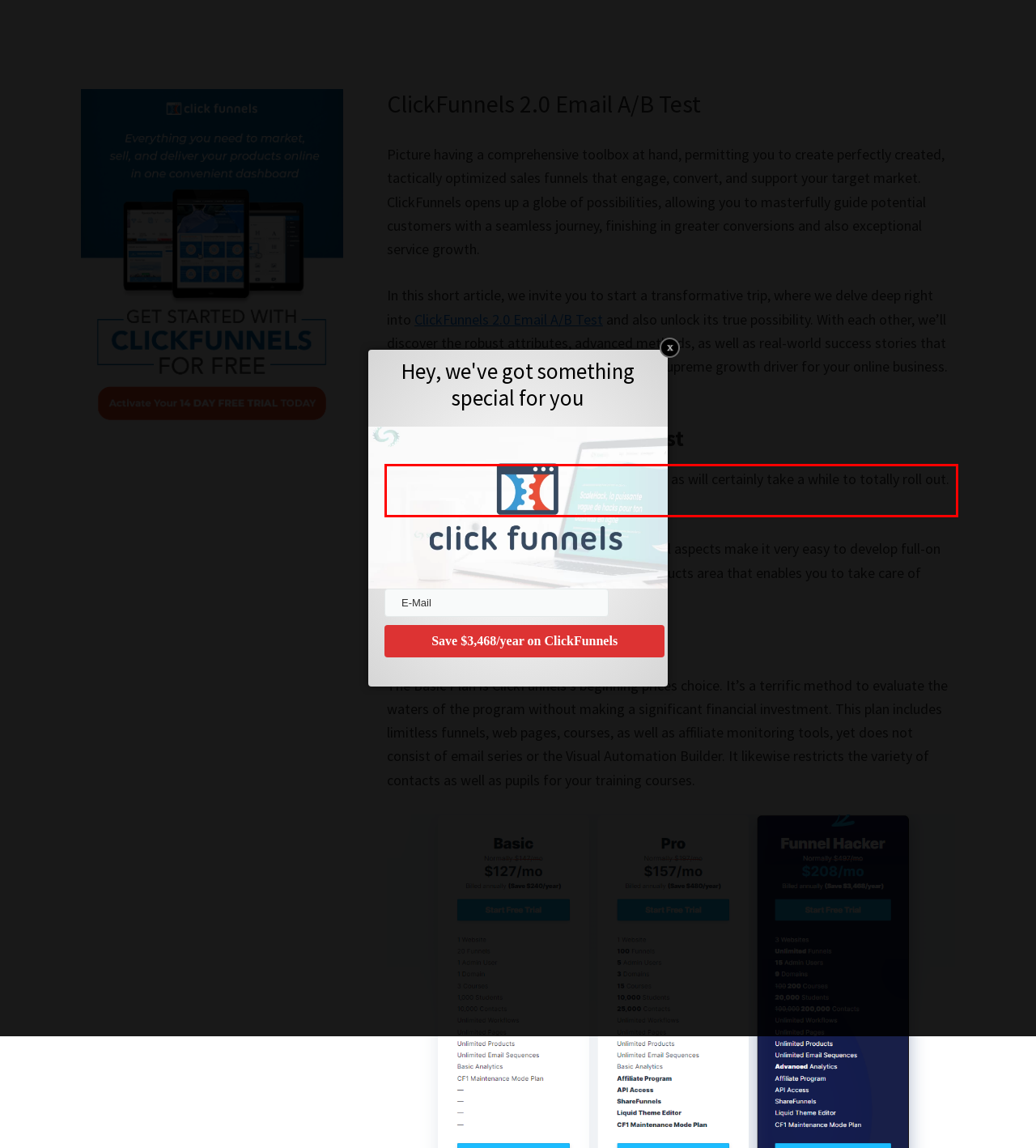There is a screenshot of a webpage with a red bounding box around a UI element. Please use OCR to extract the text within the red bounding box.

ClickFunnels 2.0 is still being developed as well as will certainly take a while to totally roll out. It already has a terrific deal to offer.